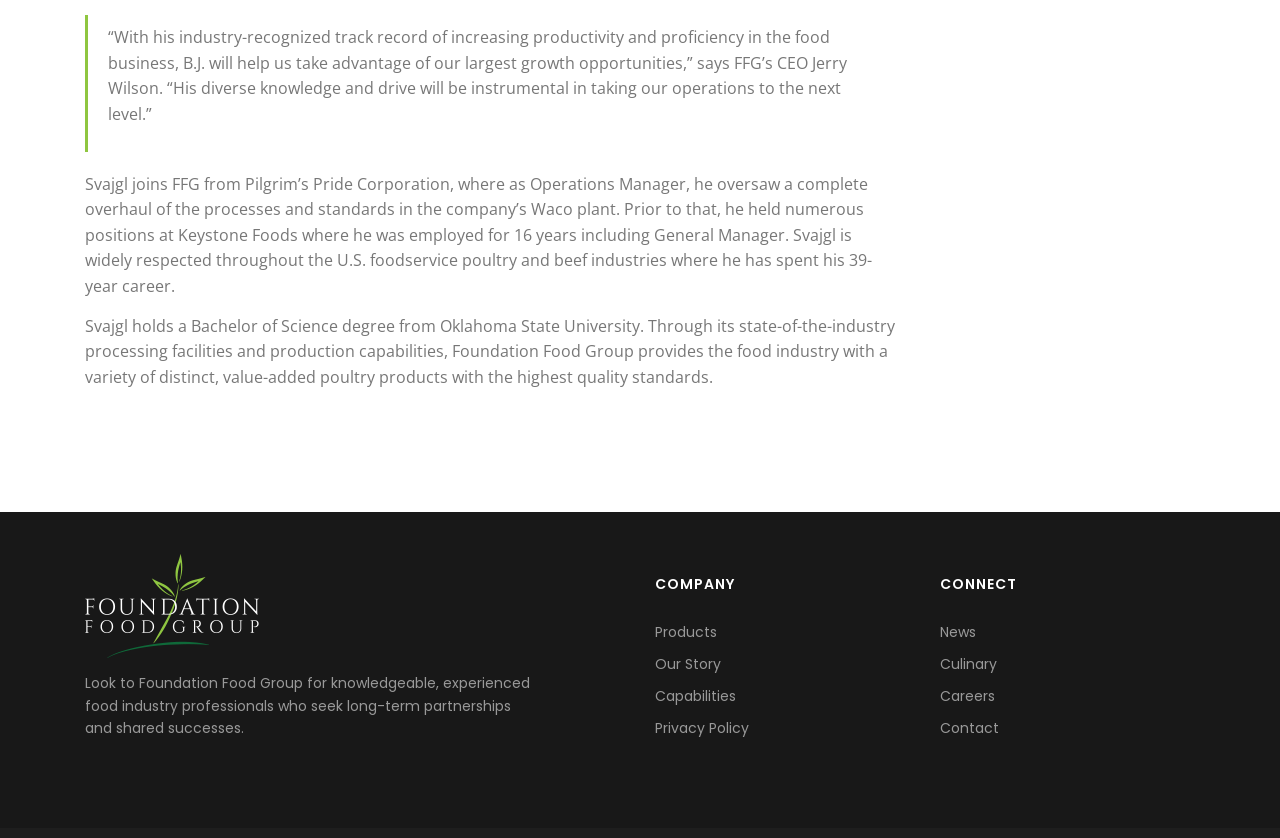Utilize the details in the image to give a detailed response to the question: Who is the new hire at Foundation Food Group?

Based on the text, it is mentioned that B.J. Svajgl joins FFG from Pilgrim’s Pride Corporation, which indicates that he is the new hire at Foundation Food Group.